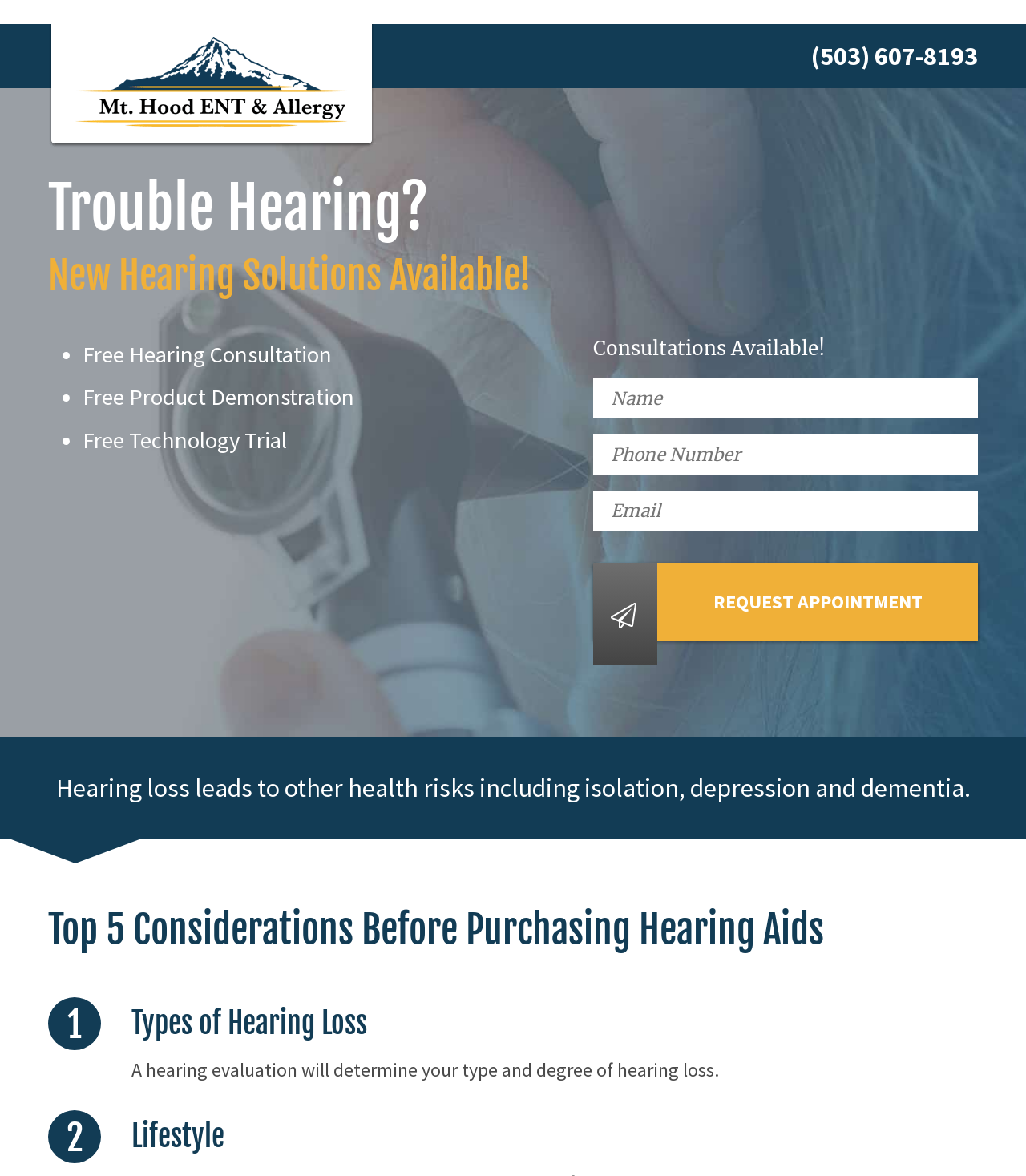Locate the bounding box of the UI element based on this description: "name="Name" placeholder="Name"". Provide four float numbers between 0 and 1 as [left, top, right, bottom].

[0.578, 0.322, 0.953, 0.356]